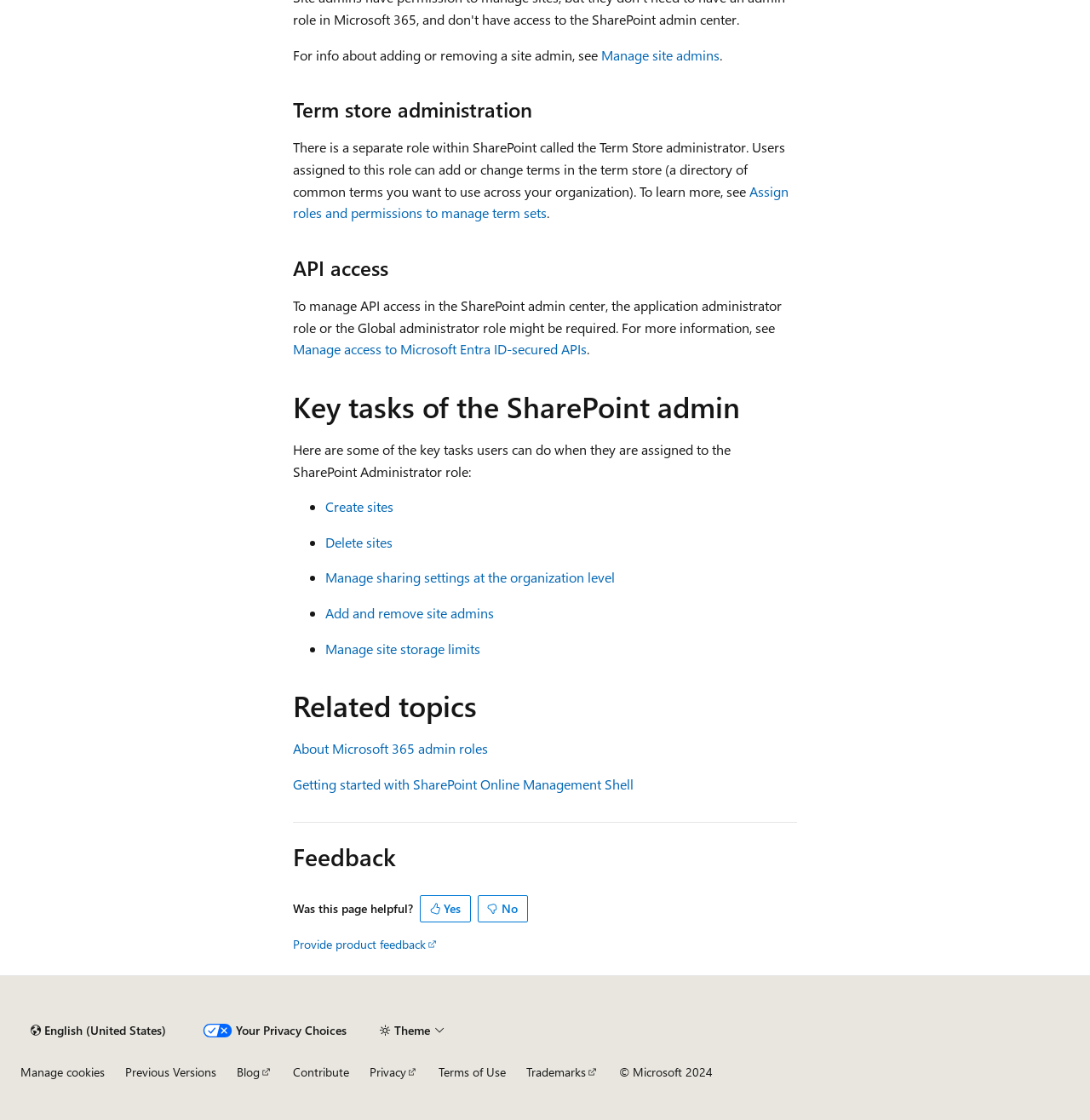What are some key tasks of a SharePoint admin?
Please respond to the question with a detailed and well-explained answer.

The webpage lists some key tasks that a SharePoint admin can perform, including creating sites, deleting sites, managing sharing settings at the organization level, adding and removing site admins, and managing site storage limits.